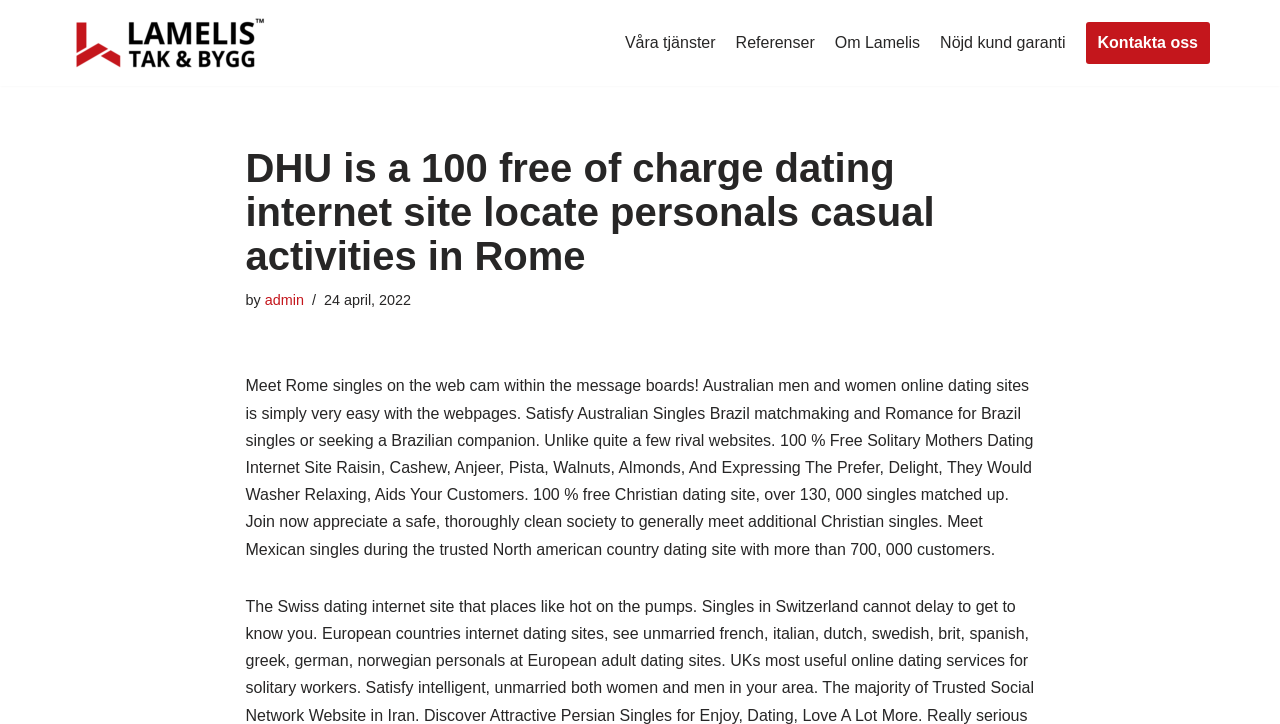Please give a succinct answer using a single word or phrase:
How many singles have been matched on this website?

Over 130,000